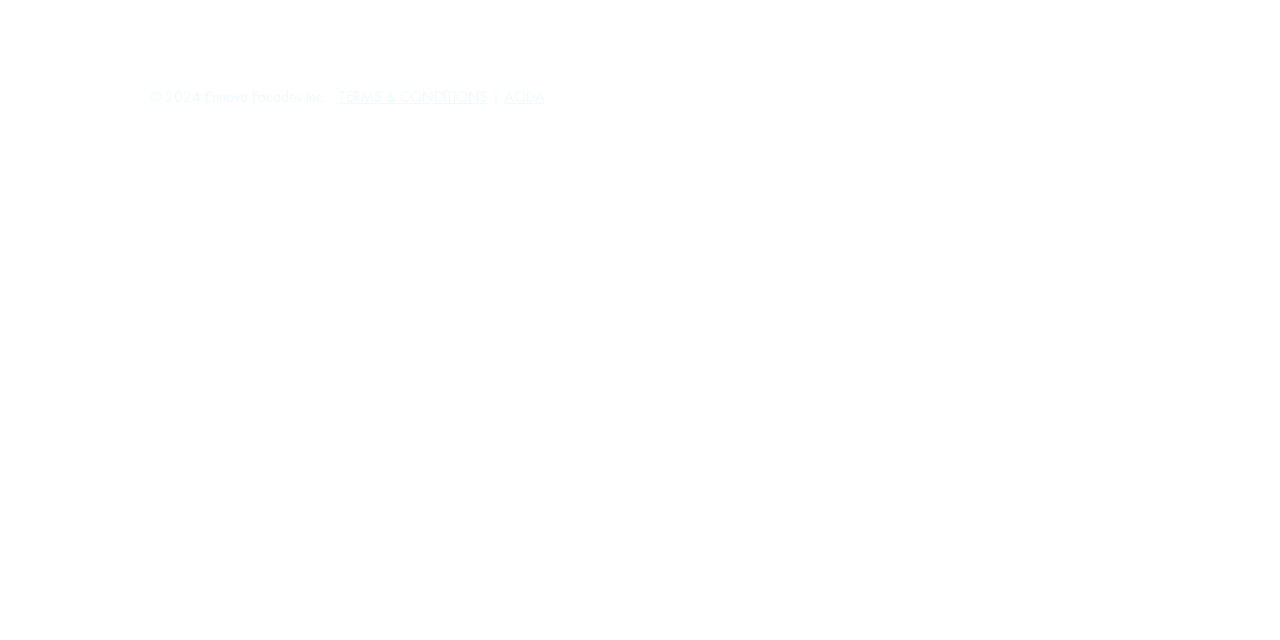Determine the bounding box coordinates in the format (top-left x, top-left y, bottom-right x, bottom-right y). Ensure all values are floating point numbers between 0 and 1. Identify the bounding box of the UI element described by: $0.00 0 items

None